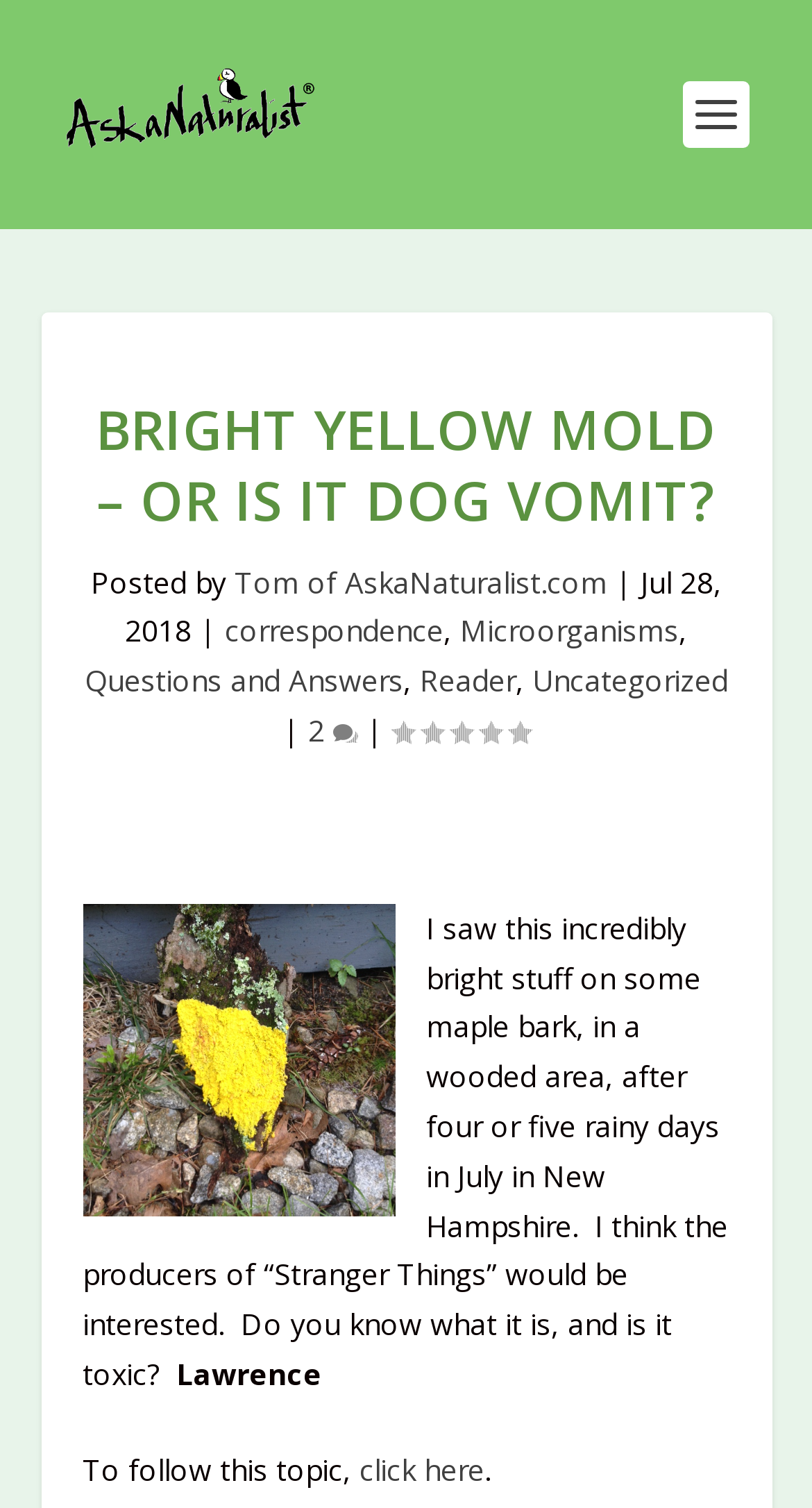How many comments does the article have?
Please provide a detailed and thorough answer to the question.

The number of comments can be found by looking at the link '2 ' which is located below the rating and has a comment count icon.